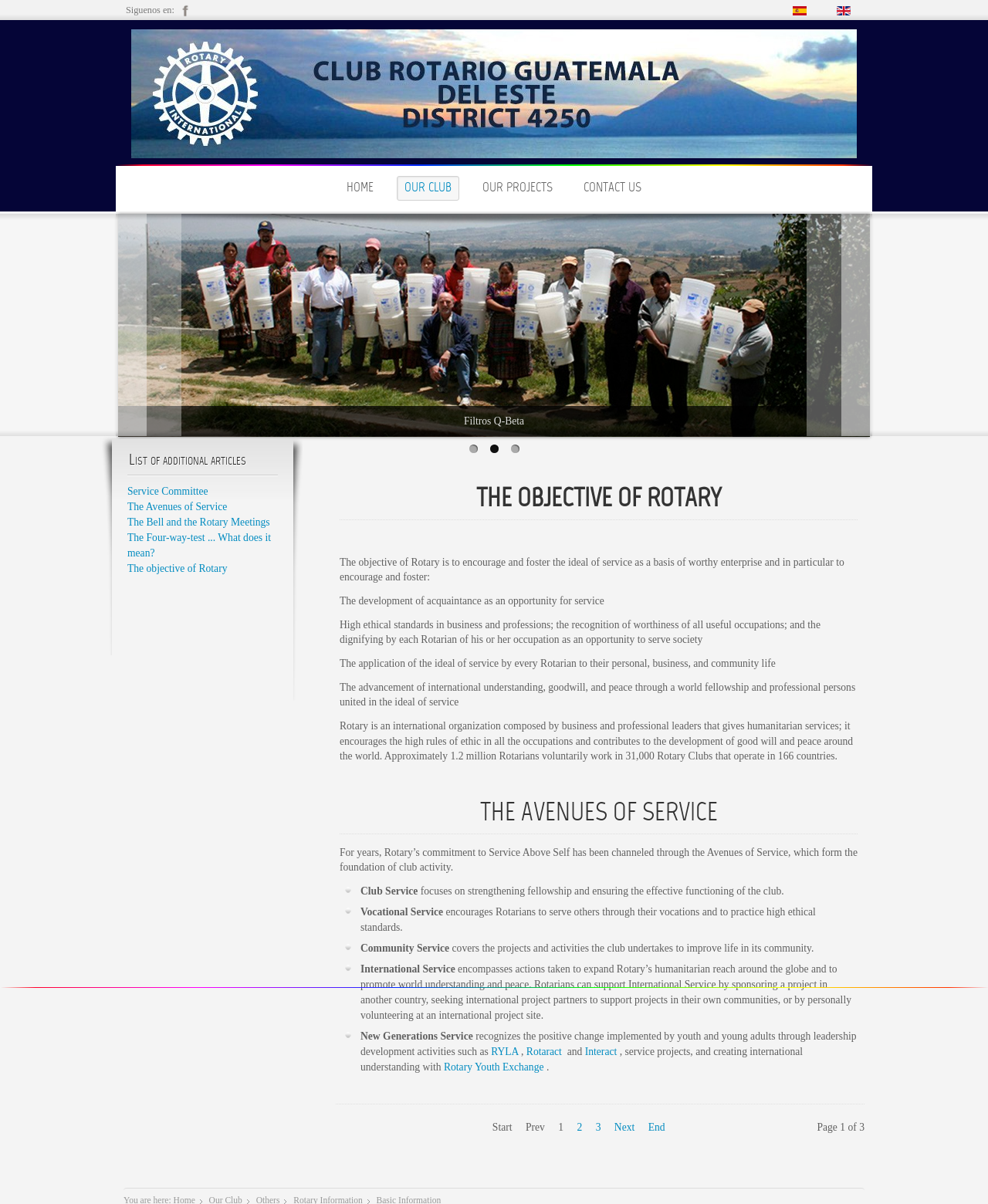Please locate the bounding box coordinates of the element that should be clicked to achieve the given instruction: "Go to HOME page".

[0.343, 0.146, 0.386, 0.167]